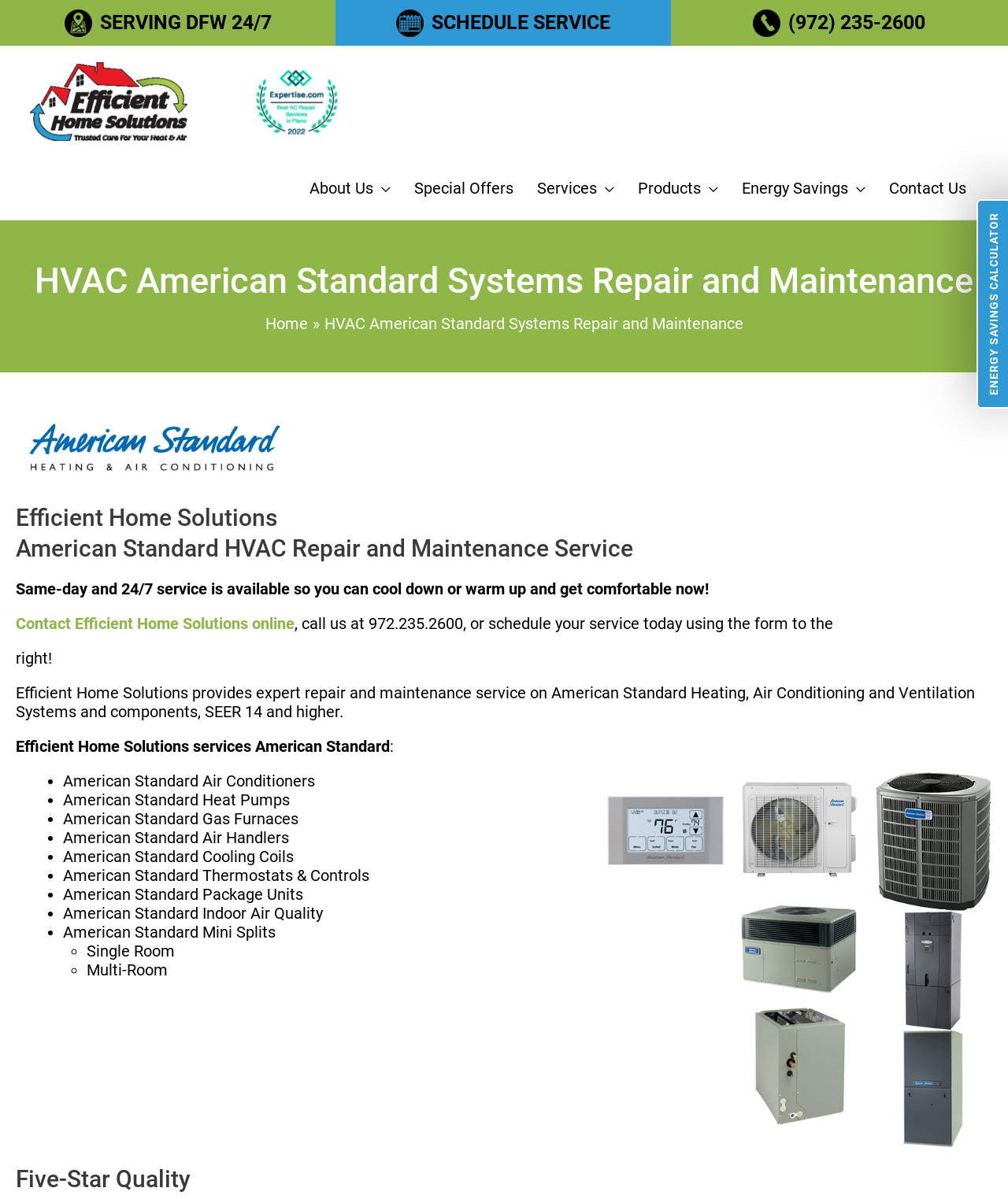Please identify the bounding box coordinates of the region to click in order to complete the given instruction: "Learn about energy savings". The coordinates should be four float numbers between 0 and 1, i.e., [left, top, right, bottom].

[0.977, 0.177, 0.995, 0.33]